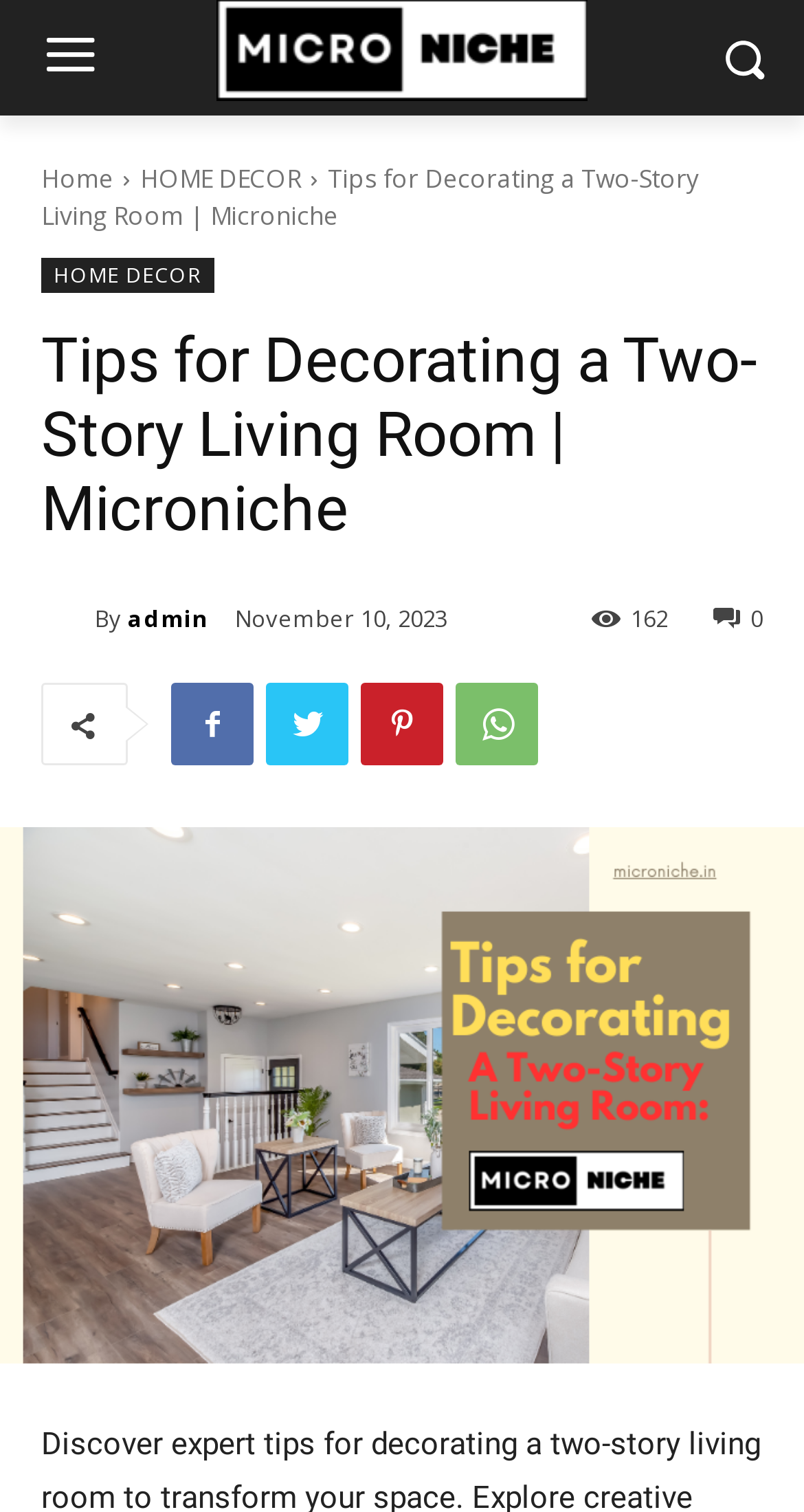Identify the coordinates of the bounding box for the element that must be clicked to accomplish the instruction: "go to home page".

[0.051, 0.106, 0.141, 0.13]